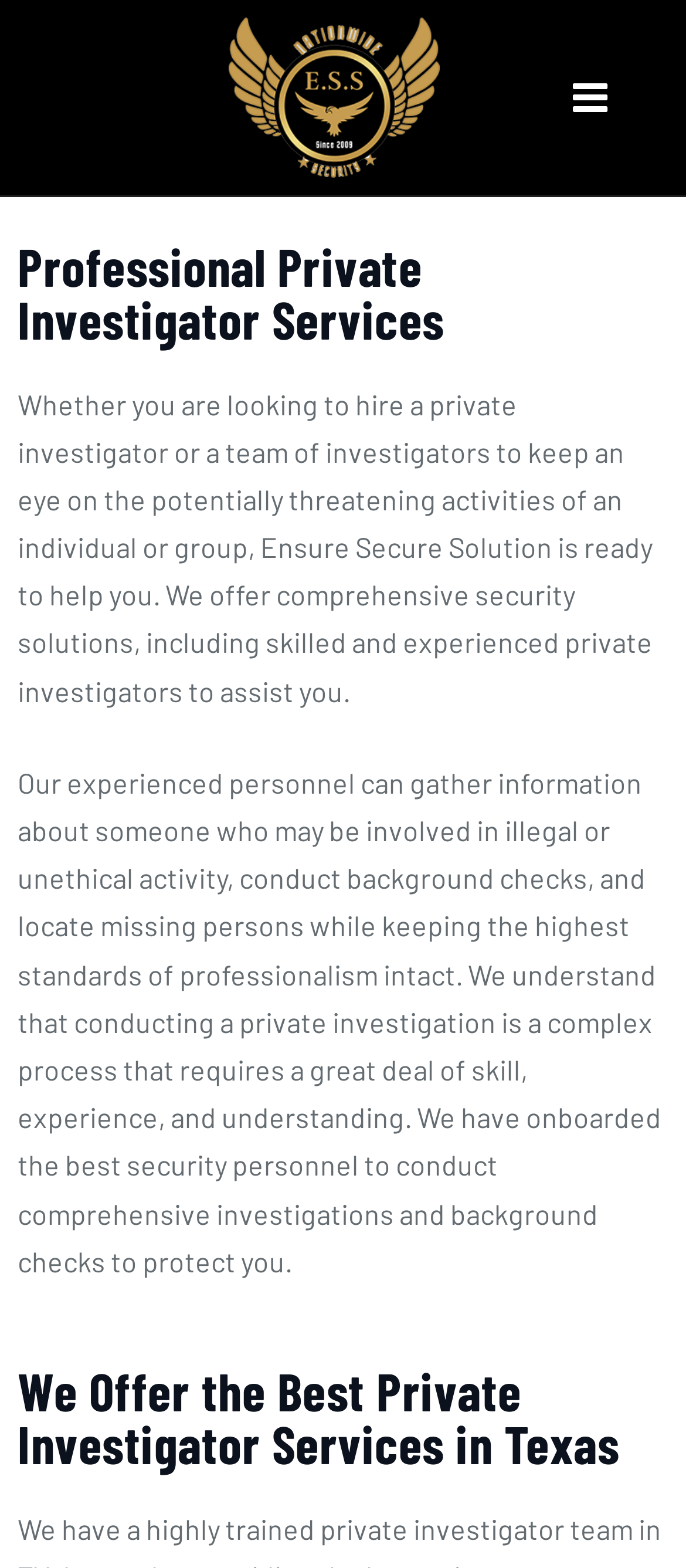What is the name of the company?
Please respond to the question with a detailed and thorough explanation.

The name of the company can be found in the top-left corner of the webpage, where the logo is located. The image has a text 'Ensure Secure Solution' which is also a link.